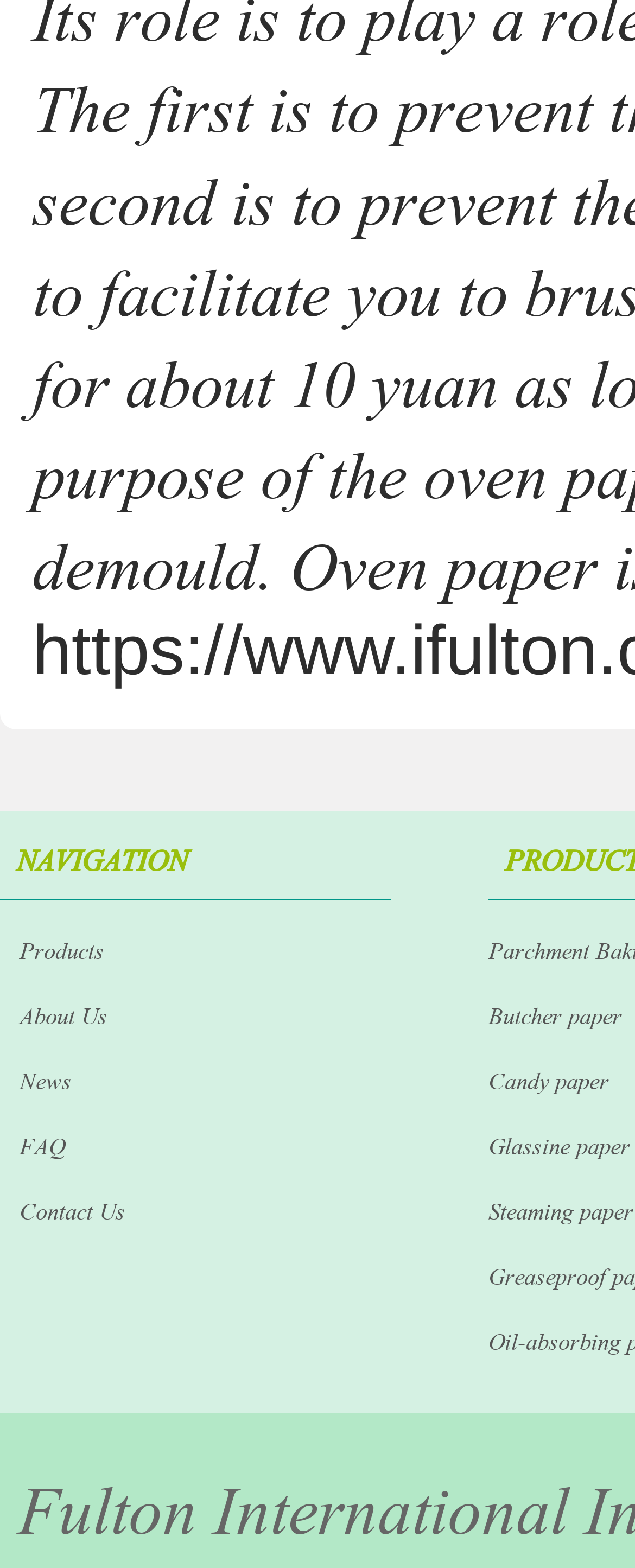Can you provide the bounding box coordinates for the element that should be clicked to implement the instruction: "Click on Products"?

[0.031, 0.592, 0.164, 0.618]